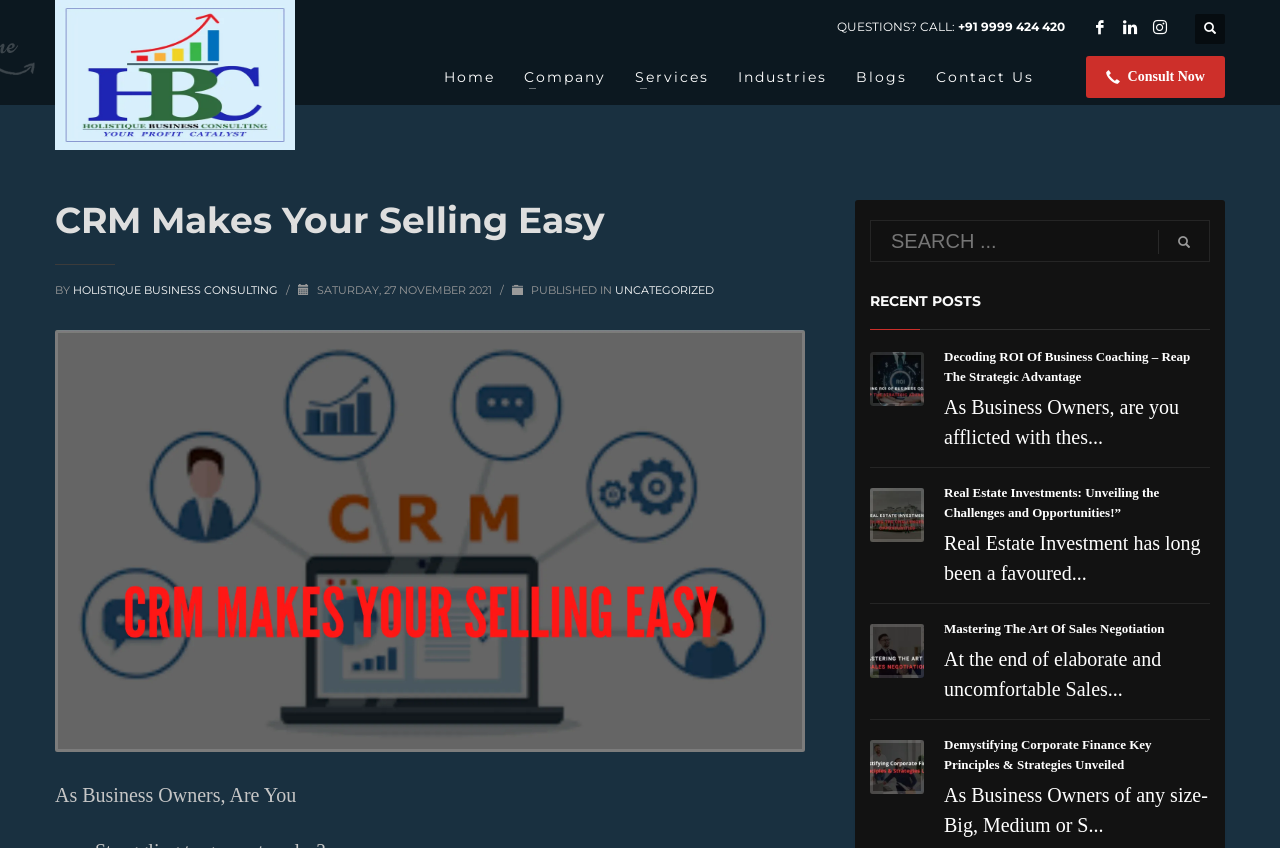Please find the main title text of this webpage.

CRM Makes Your Selling Easy